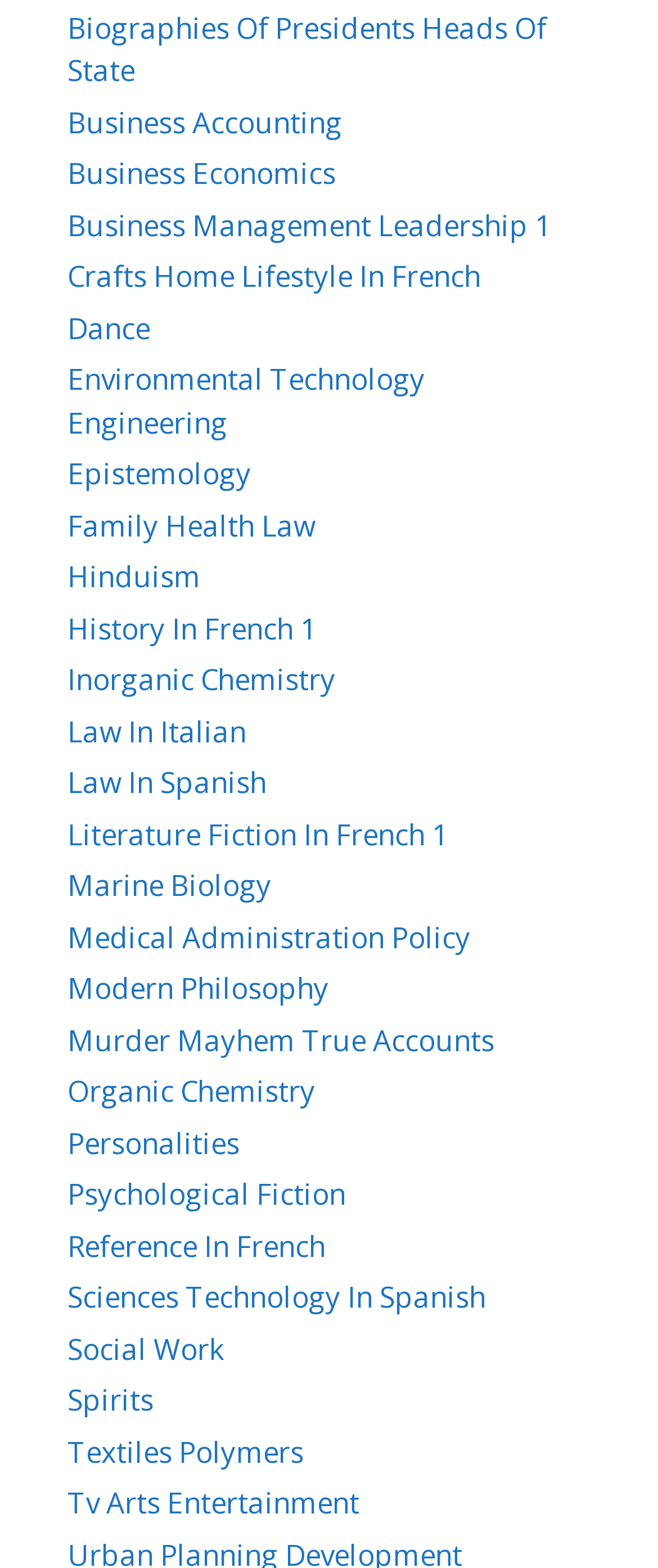Please identify the bounding box coordinates of the clickable region that I should interact with to perform the following instruction: "Read about Hinduism". The coordinates should be expressed as four float numbers between 0 and 1, i.e., [left, top, right, bottom].

[0.103, 0.355, 0.305, 0.38]